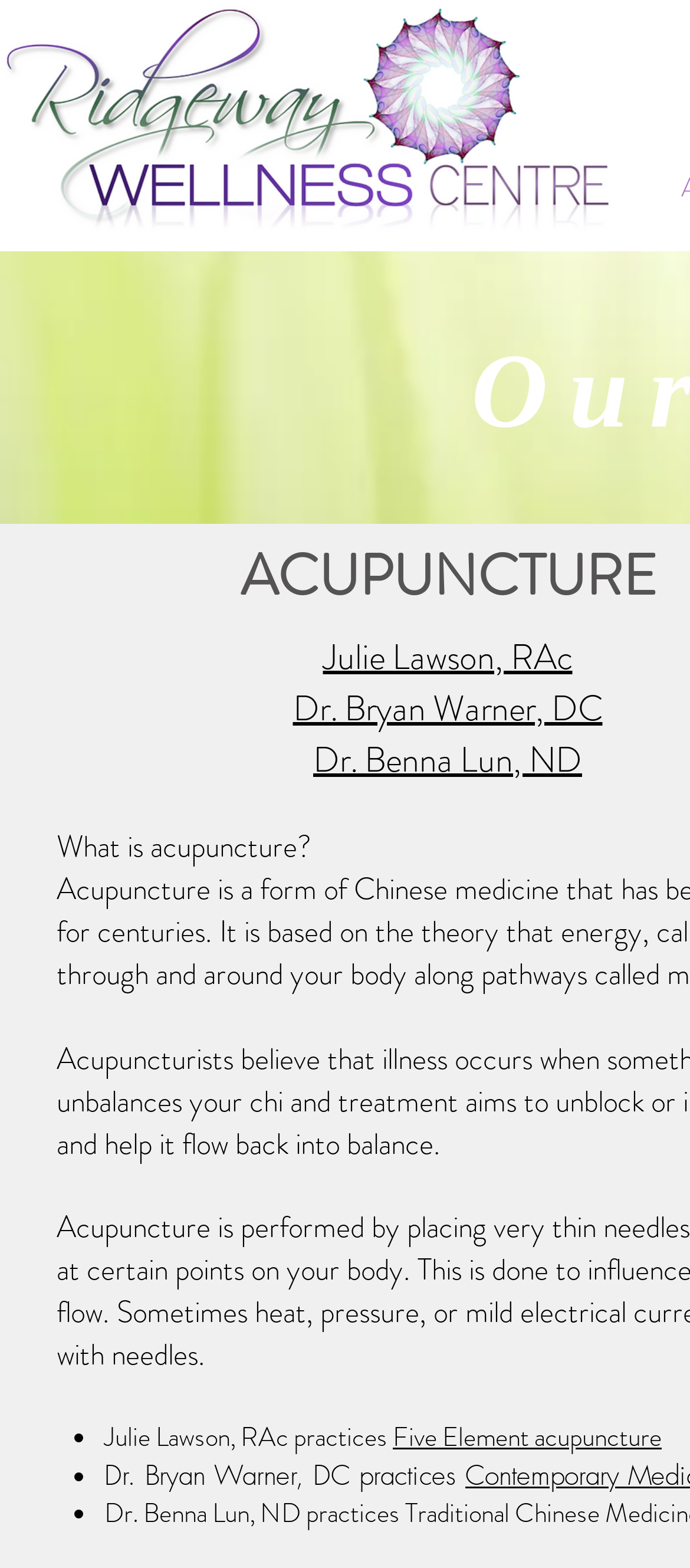Provide a short answer using a single word or phrase for the following question: 
What is the first question asked on this webpage?

What is acupuncture?